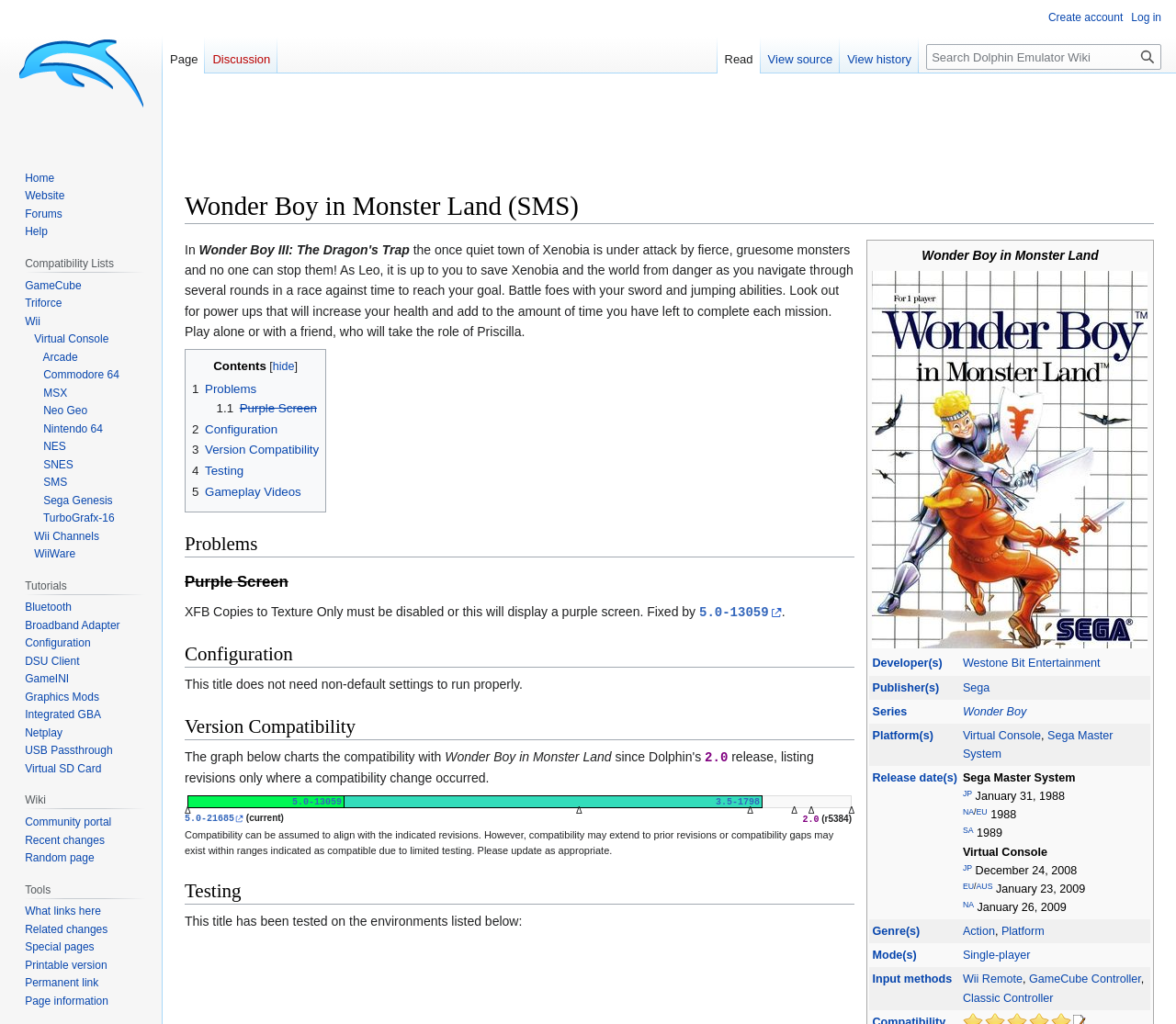Locate the coordinates of the bounding box for the clickable region that fulfills this instruction: "Explore the genre of the game".

[0.816, 0.898, 0.979, 0.921]